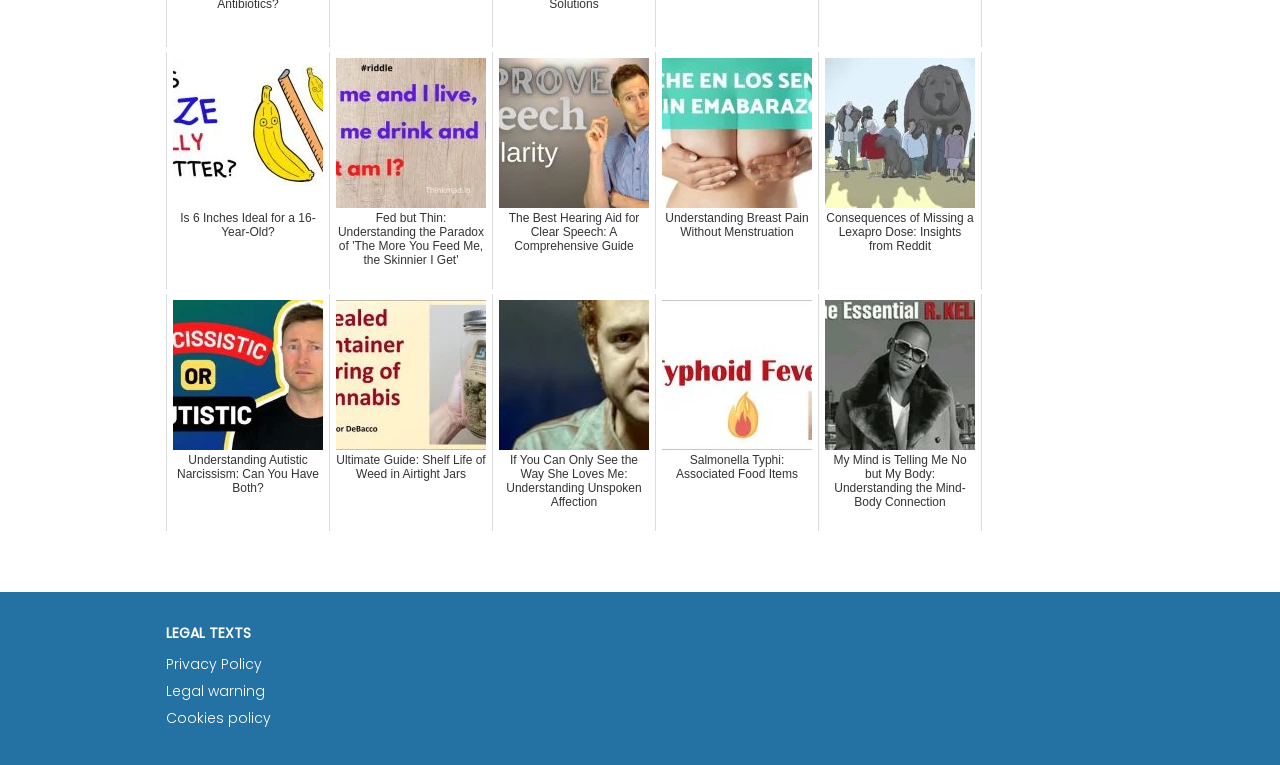Using details from the image, please answer the following question comprehensively:
What is the location of the 'LEGAL TEXTS' section?

According to the bounding box coordinates, the 'LEGAL TEXTS' section is located at [0.13, 0.814, 0.196, 0.84], which corresponds to the bottom left area of the webpage.